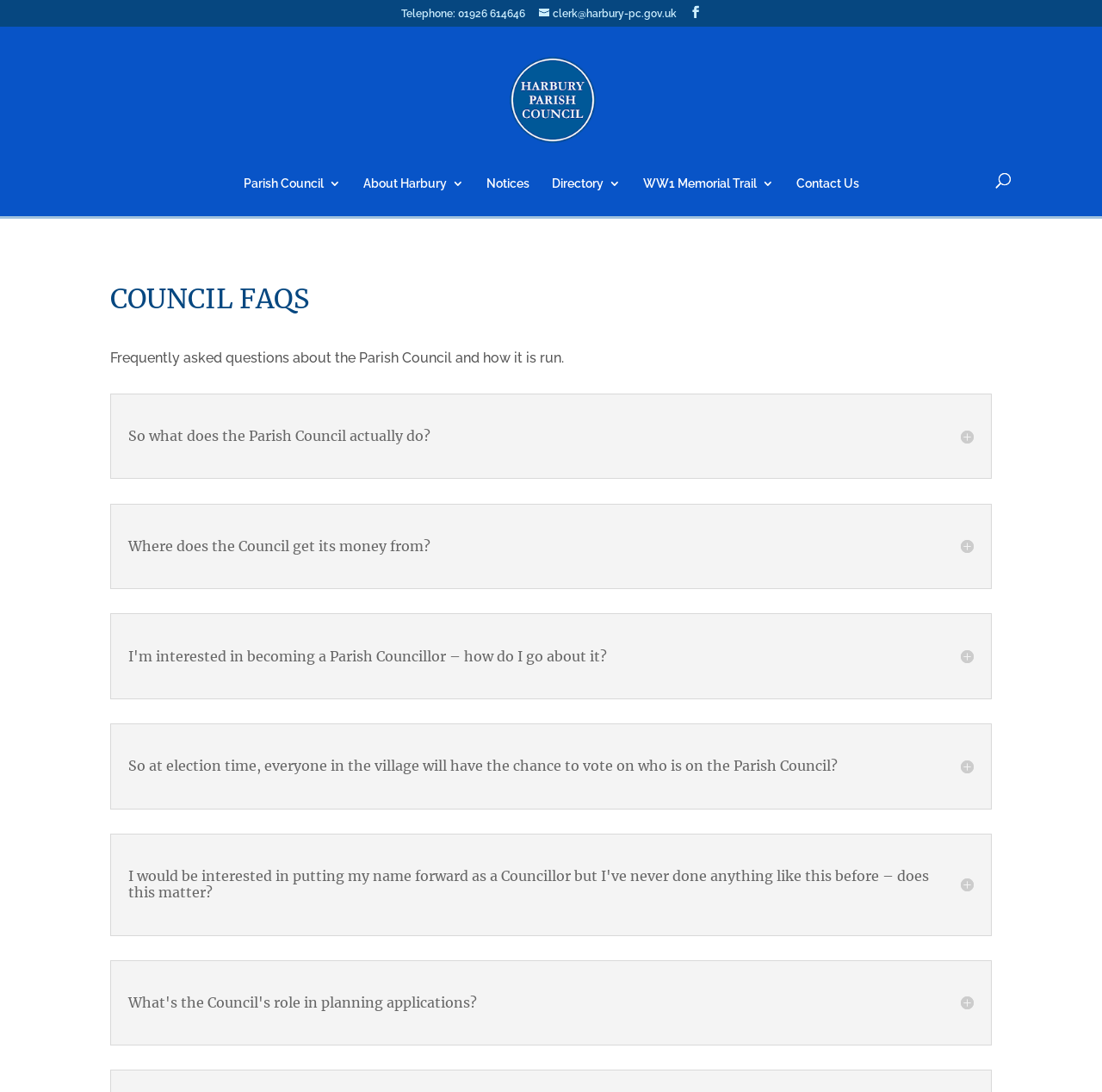Based on the description "alt="Harbury Parish Council"", find the bounding box of the specified UI element.

[0.452, 0.083, 0.552, 0.098]